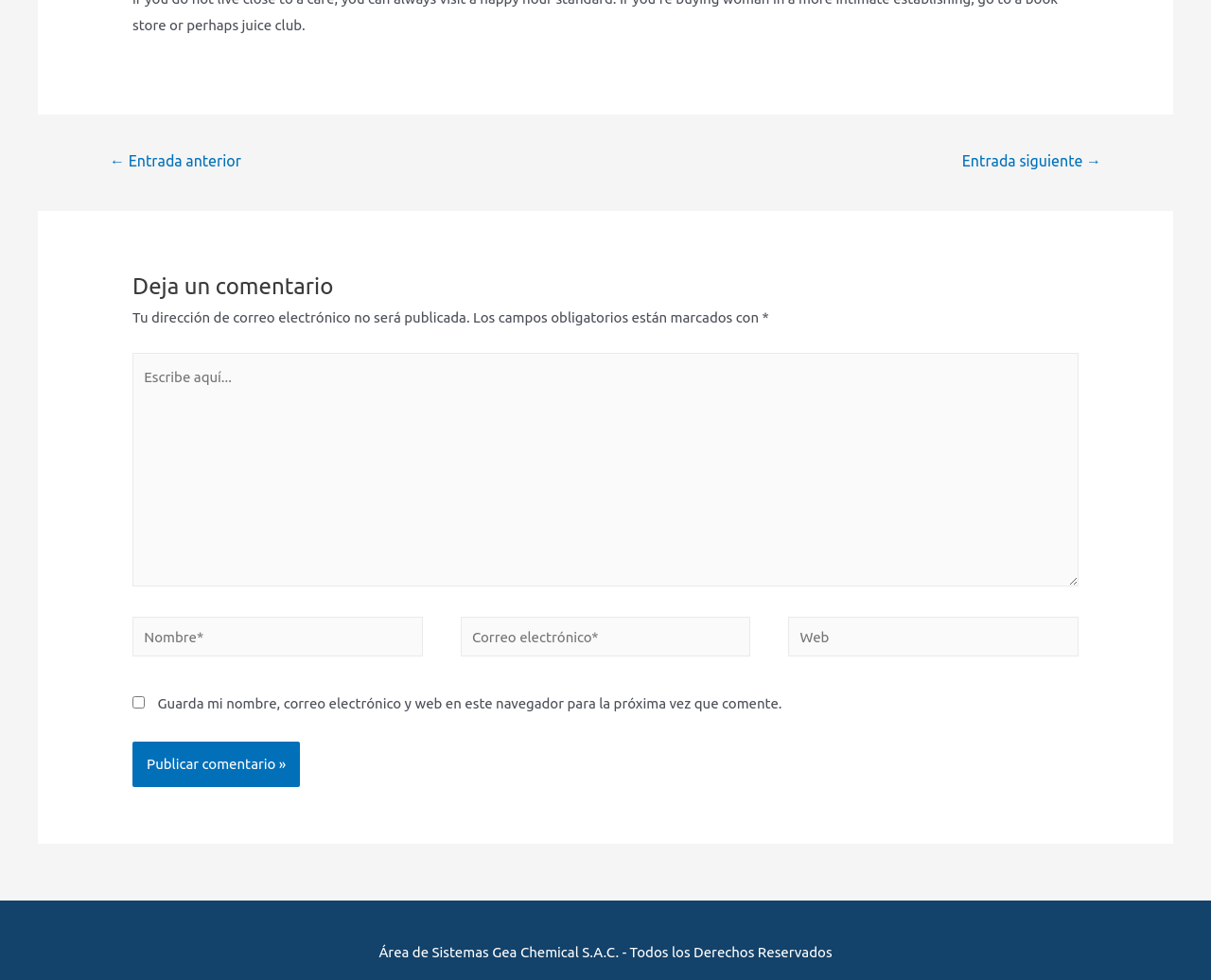Give a one-word or one-phrase response to the question: 
What is the purpose of this webpage?

Leave a comment